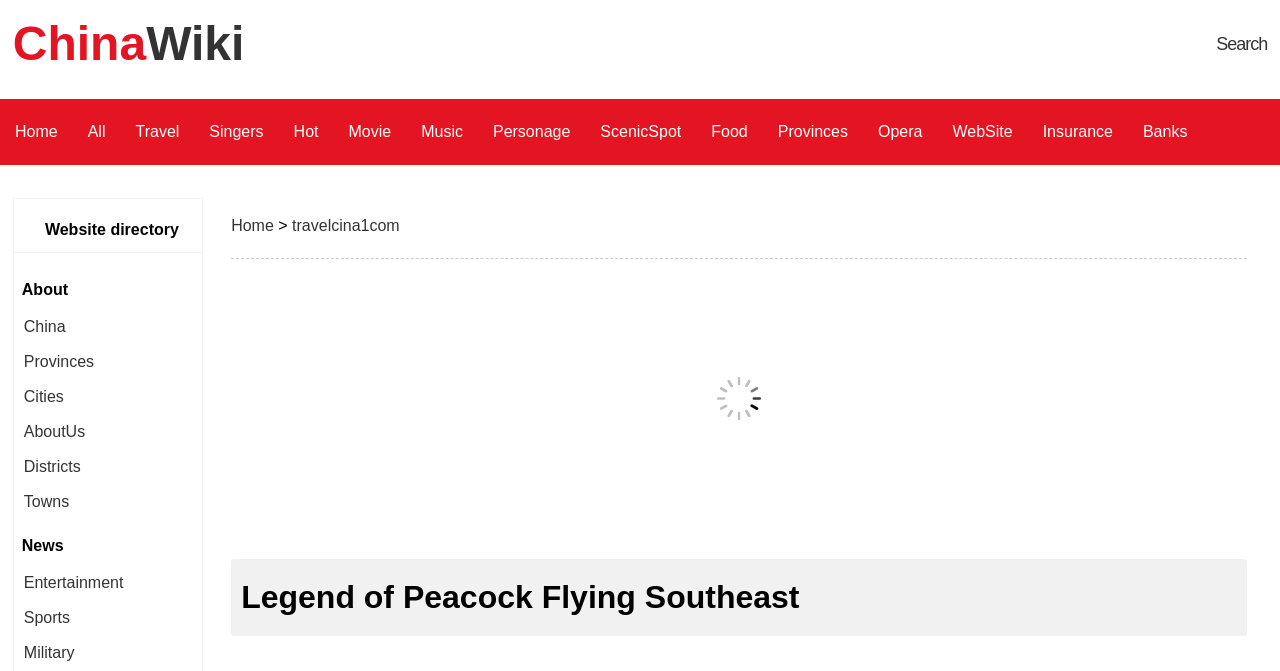Determine the bounding box coordinates of the region to click in order to accomplish the following instruction: "read about china". Provide the coordinates as four float numbers between 0 and 1, specifically [left, top, right, bottom].

[0.019, 0.474, 0.051, 0.499]